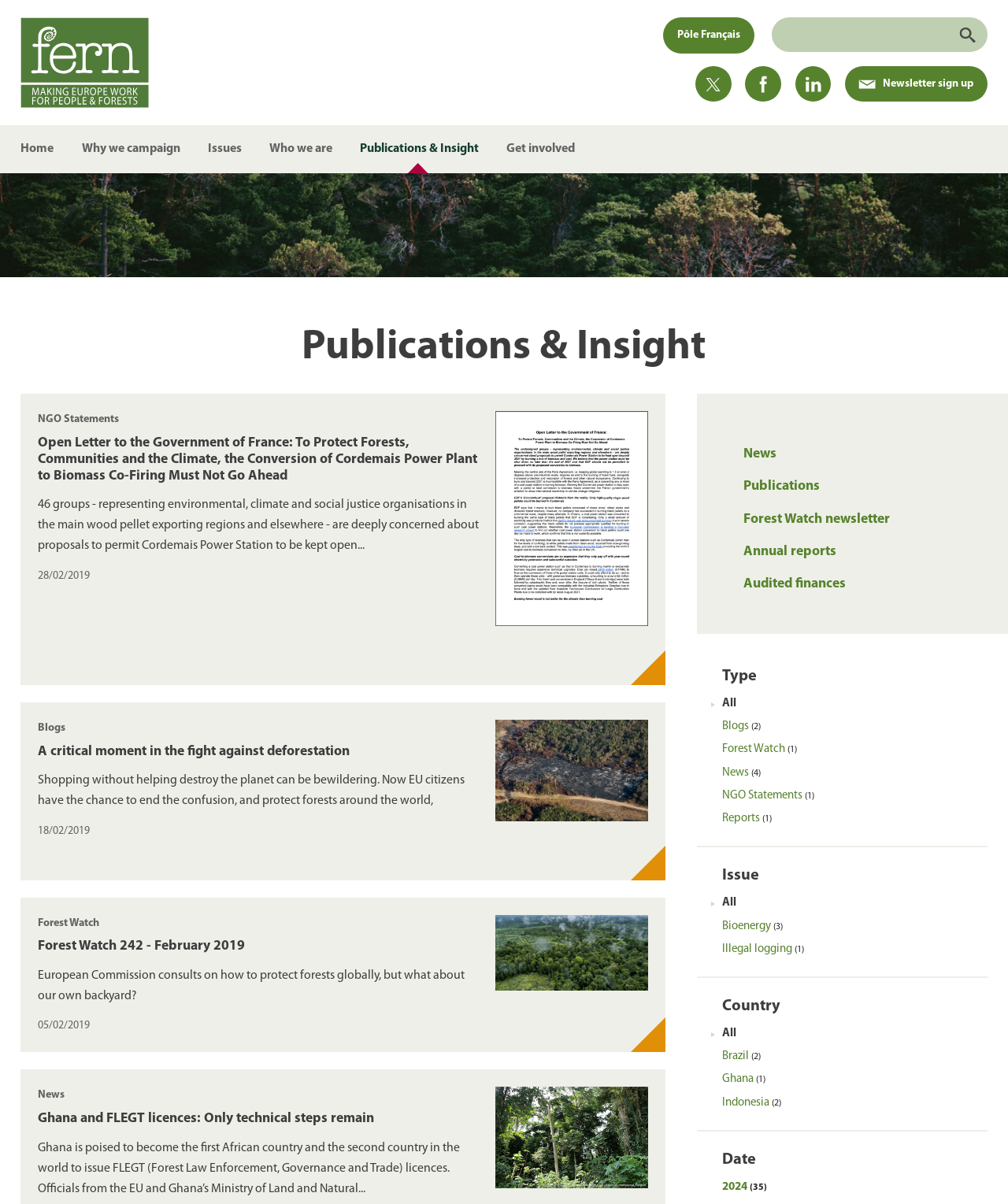Kindly determine the bounding box coordinates of the area that needs to be clicked to fulfill this instruction: "Subscribe to CEDA".

None